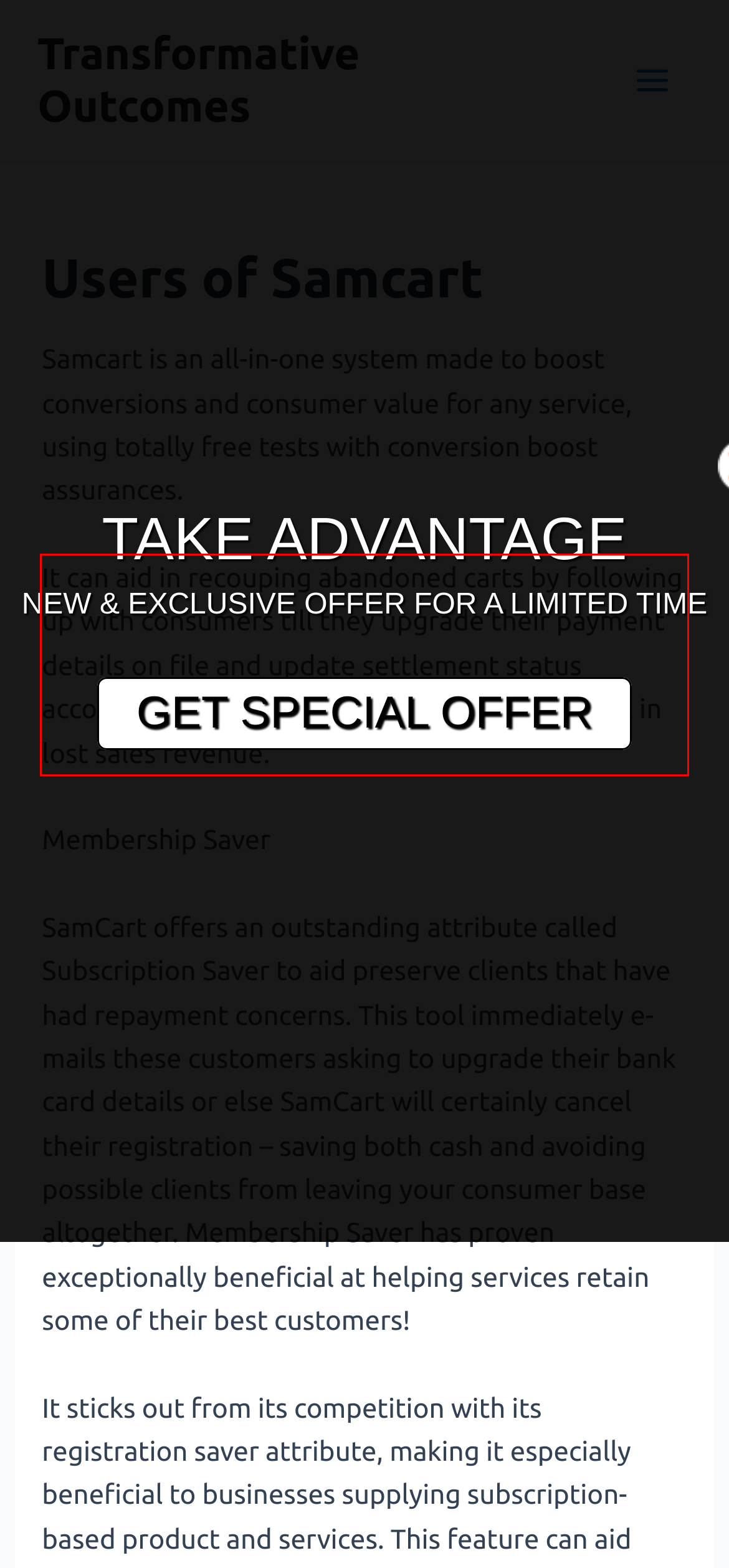Identify the text inside the red bounding box on the provided webpage screenshot by performing OCR.

It can aid in recouping abandoned carts by following up with consumers till they upgrade their payment details on file and update settlement status accordingly. This conserves a significant amount in lost sales revenue.